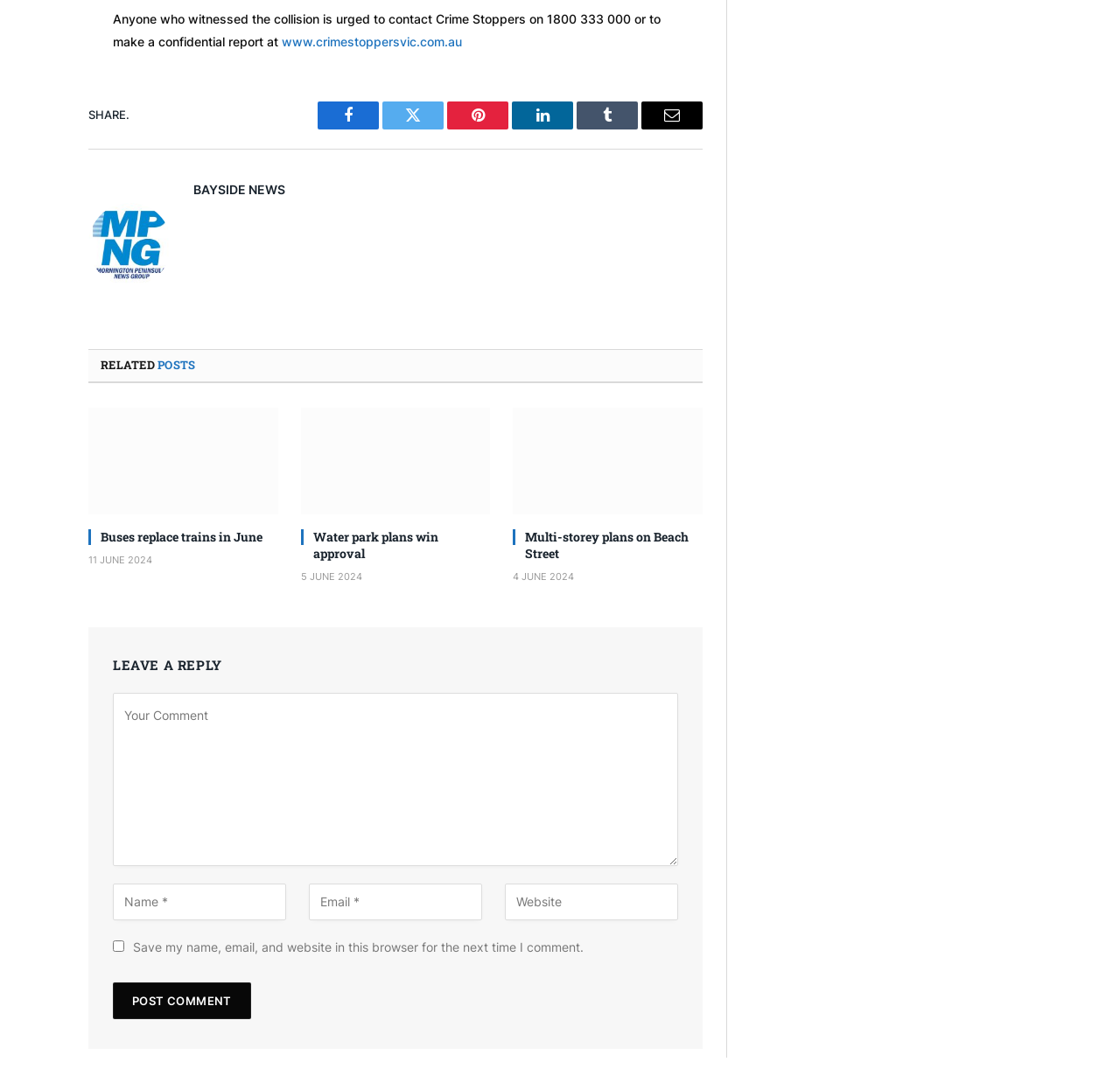Locate the bounding box coordinates of the clickable area to execute the instruction: "Leave a reply". Provide the coordinates as four float numbers between 0 and 1, represented as [left, top, right, bottom].

[0.101, 0.602, 0.198, 0.618]